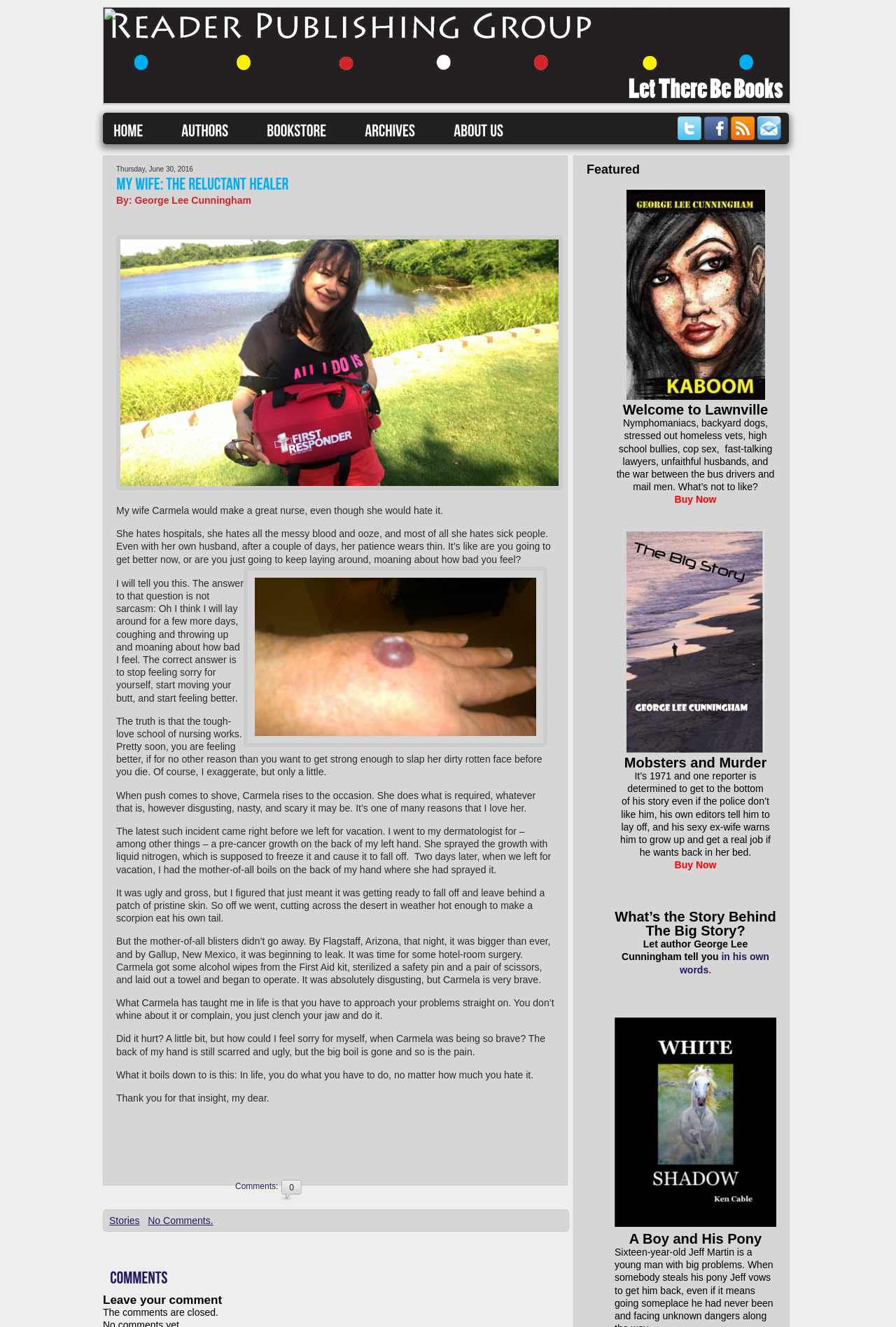What is the author's wife's approach to problems?
Please provide a comprehensive answer based on the information in the image.

According to the webpage, the author mentions that his wife Carmela has taught him to approach problems straight on, without whining or complaining, which is evident from the text 'What Carmela has taught me in life is that you have to approach your problems straight on.'